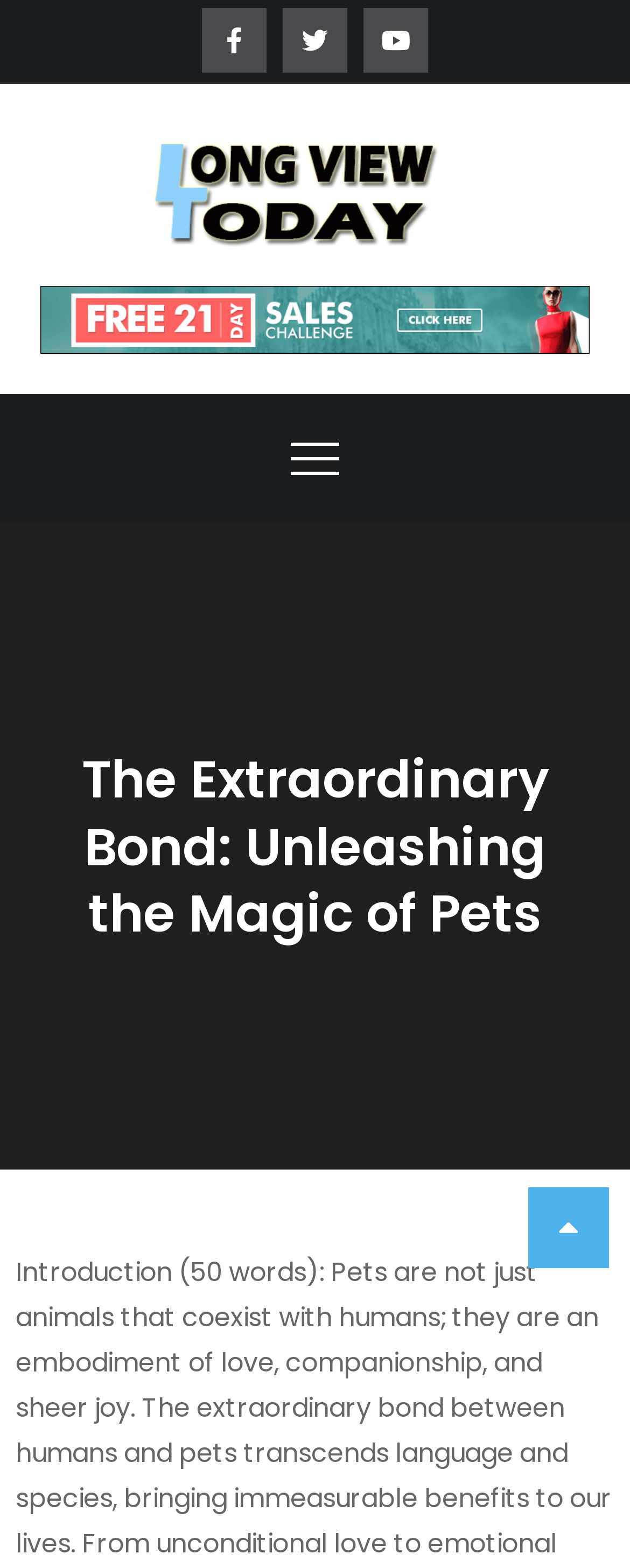How many images are on the webpage?
Based on the visual, give a brief answer using one word or a short phrase.

2